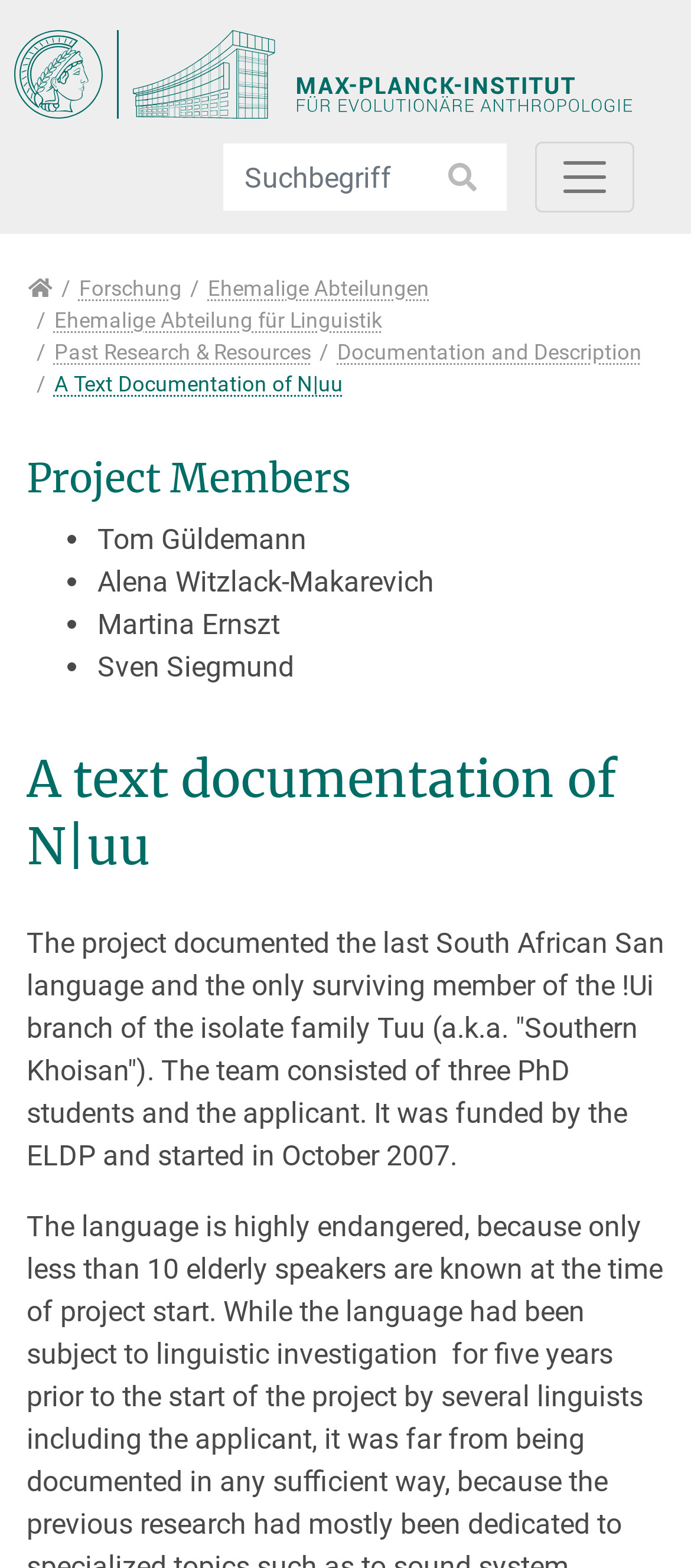Please find the main title text of this webpage.

A text documentation of N|uu